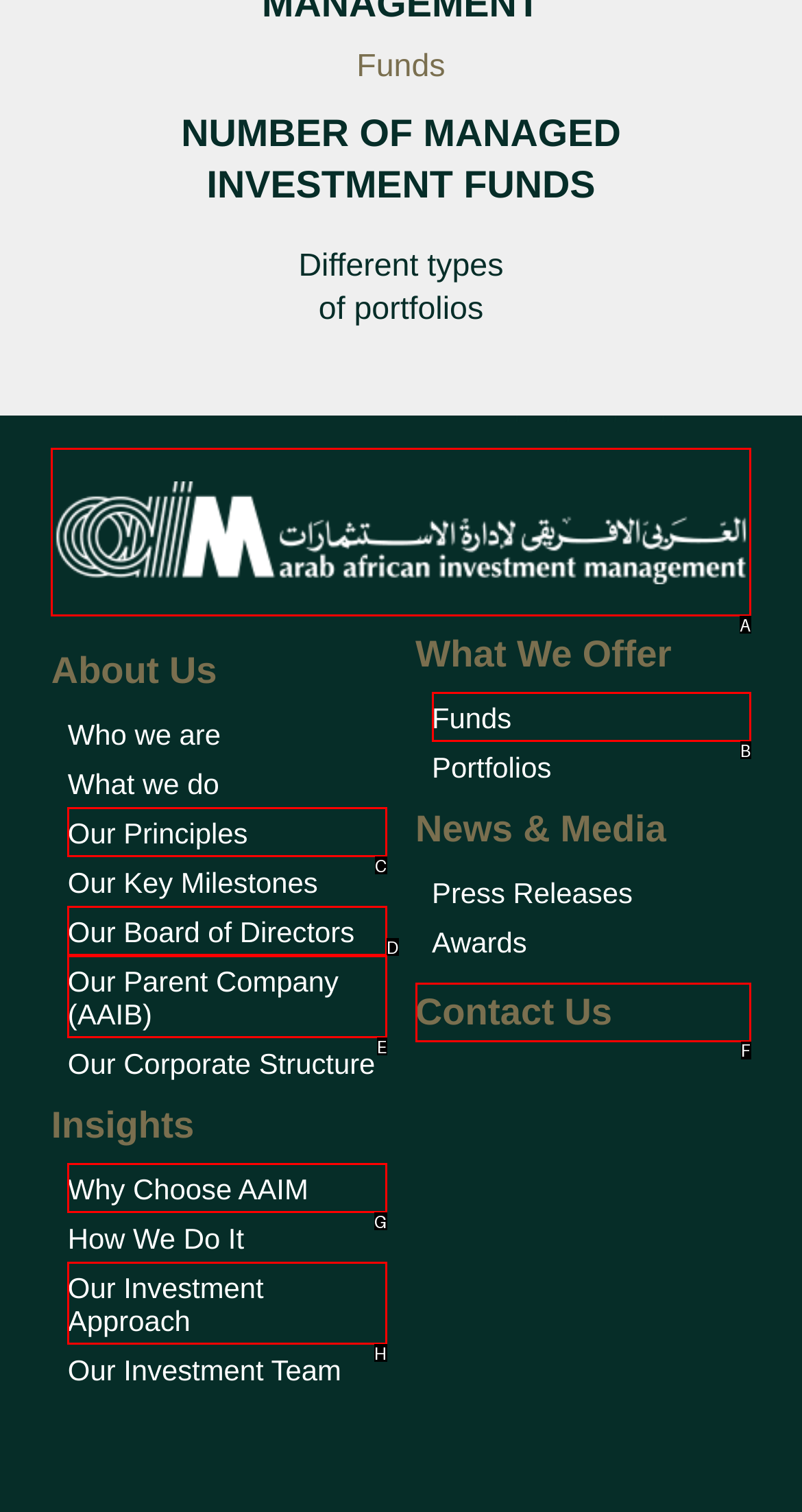Point out the UI element to be clicked for this instruction: Contact 'Us'. Provide the answer as the letter of the chosen element.

F